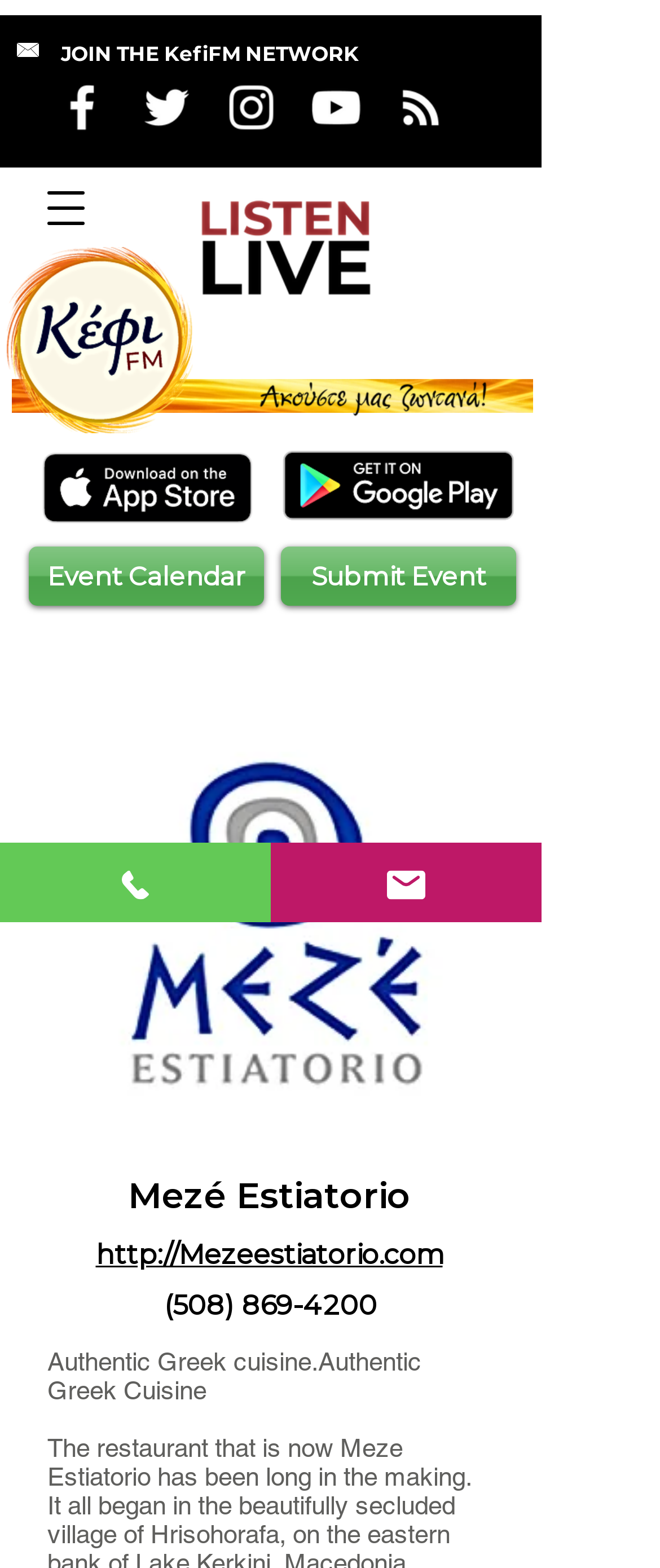Please determine the bounding box coordinates for the element that should be clicked to follow these instructions: "Click the JOIN THE KefiFM NETWORK button".

[0.092, 0.026, 0.544, 0.042]